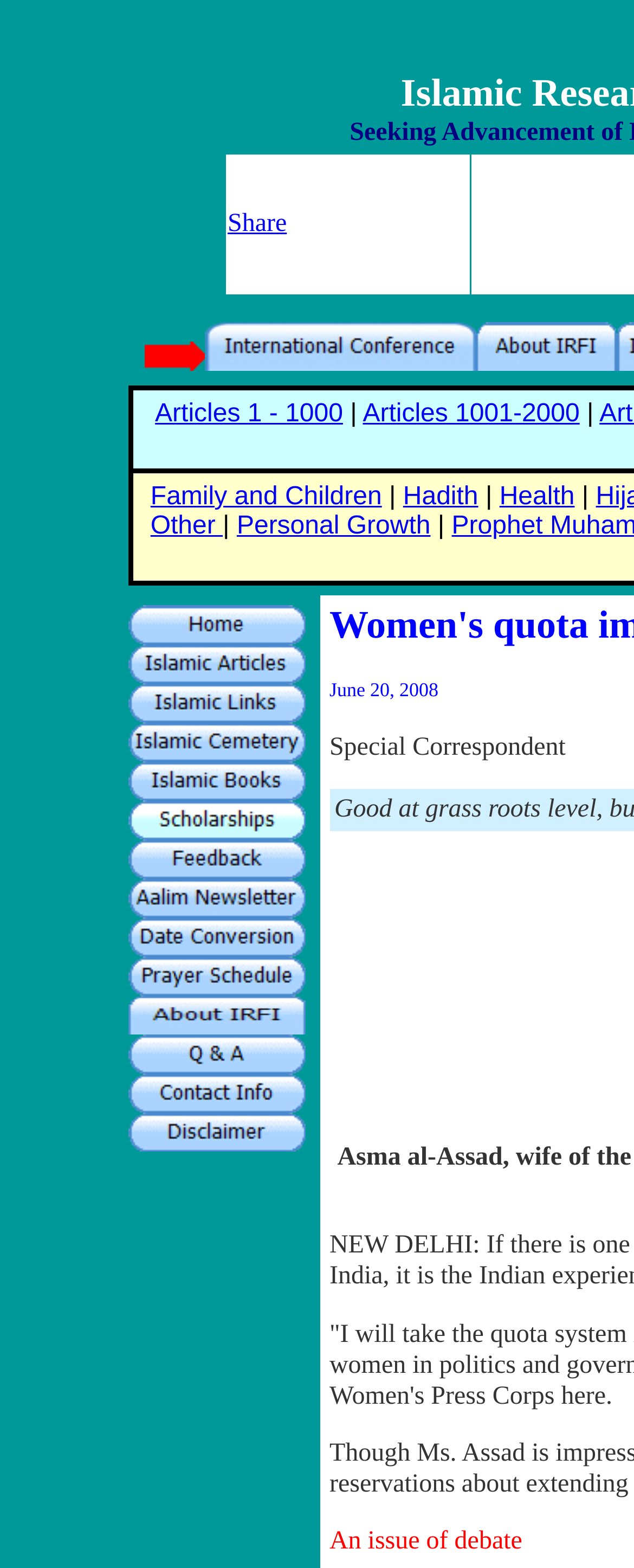Please identify the coordinates of the bounding box that should be clicked to fulfill this instruction: "Share the current page".

[0.356, 0.099, 0.741, 0.188]